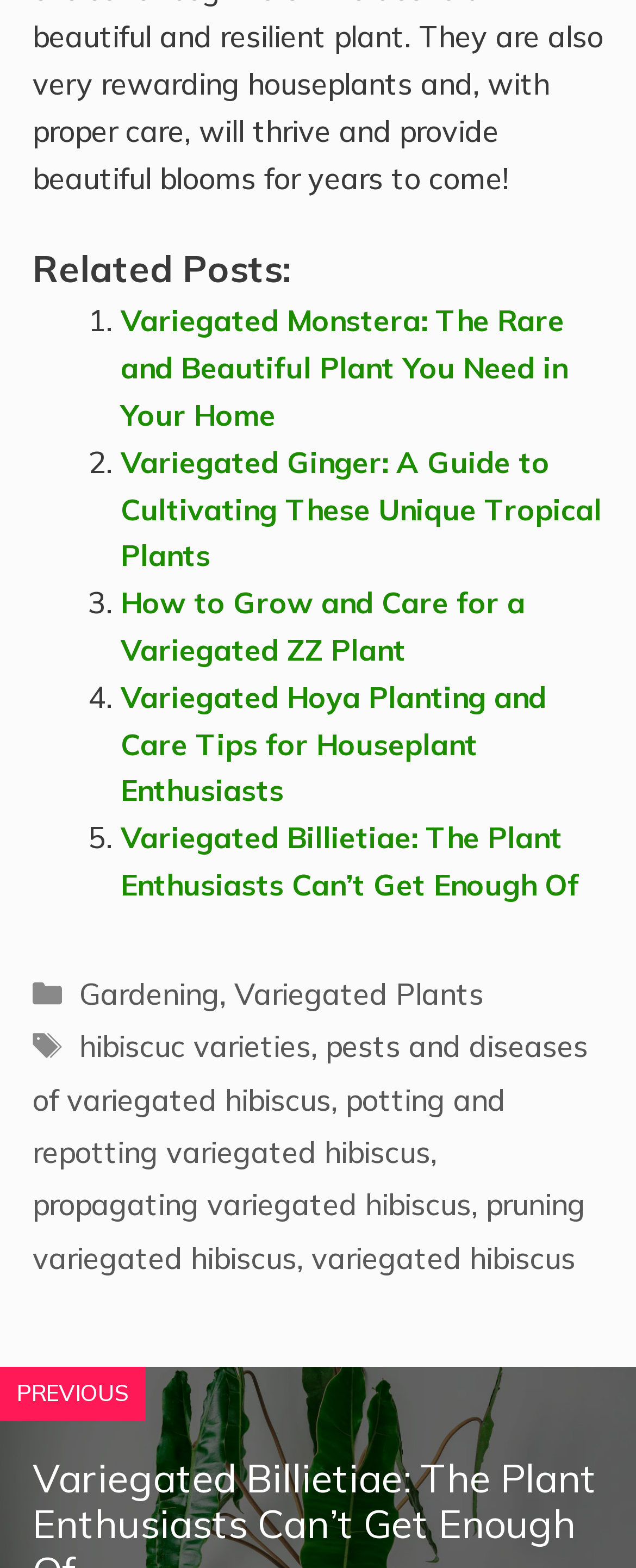What is the text of the previous button?
Using the information from the image, answer the question thoroughly.

I looked at the bottom of the webpage and found a static text element with the text 'PREVIOUS', which suggests that it is a button to navigate to the previous page or article.